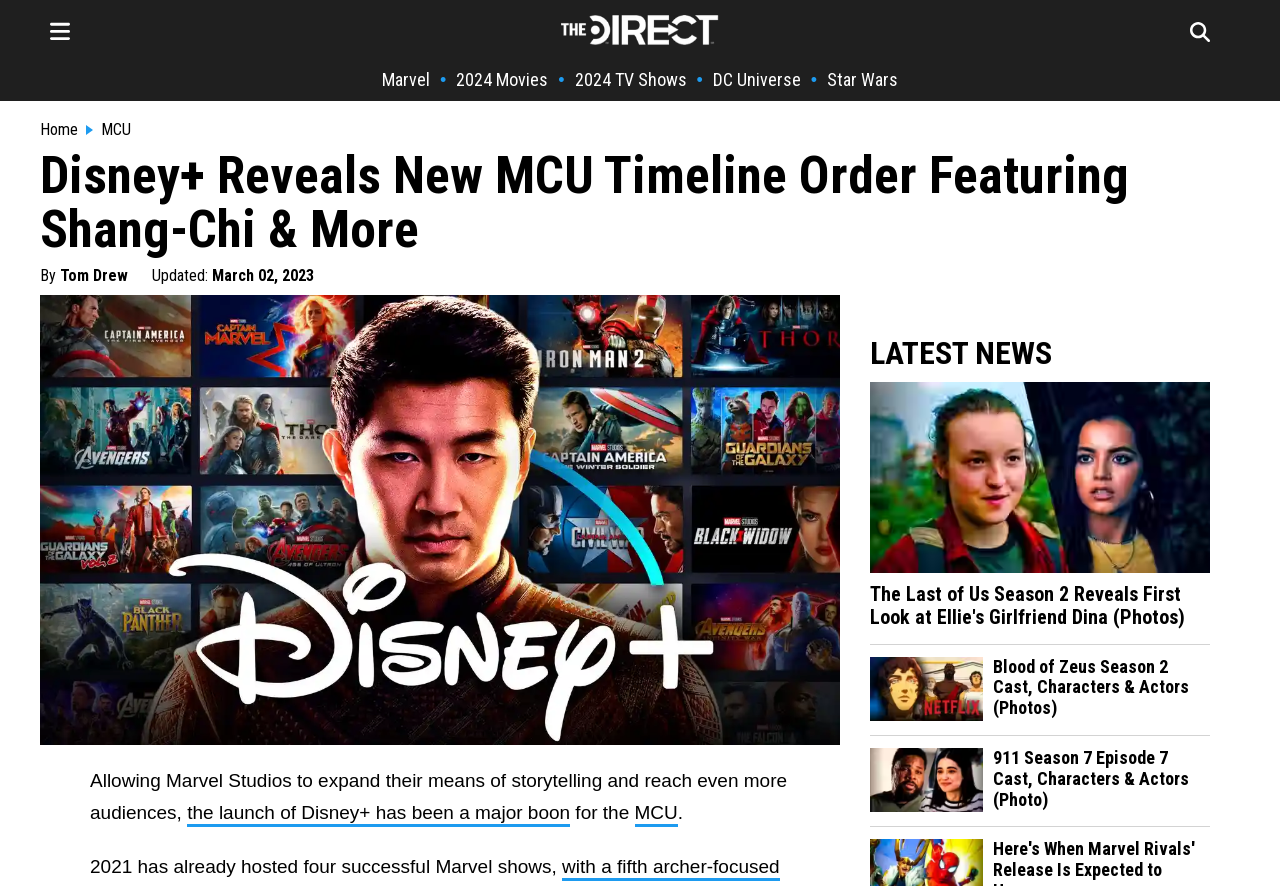Provide your answer in a single word or phrase: 
How many Marvel shows have been hosted in 2021?

four